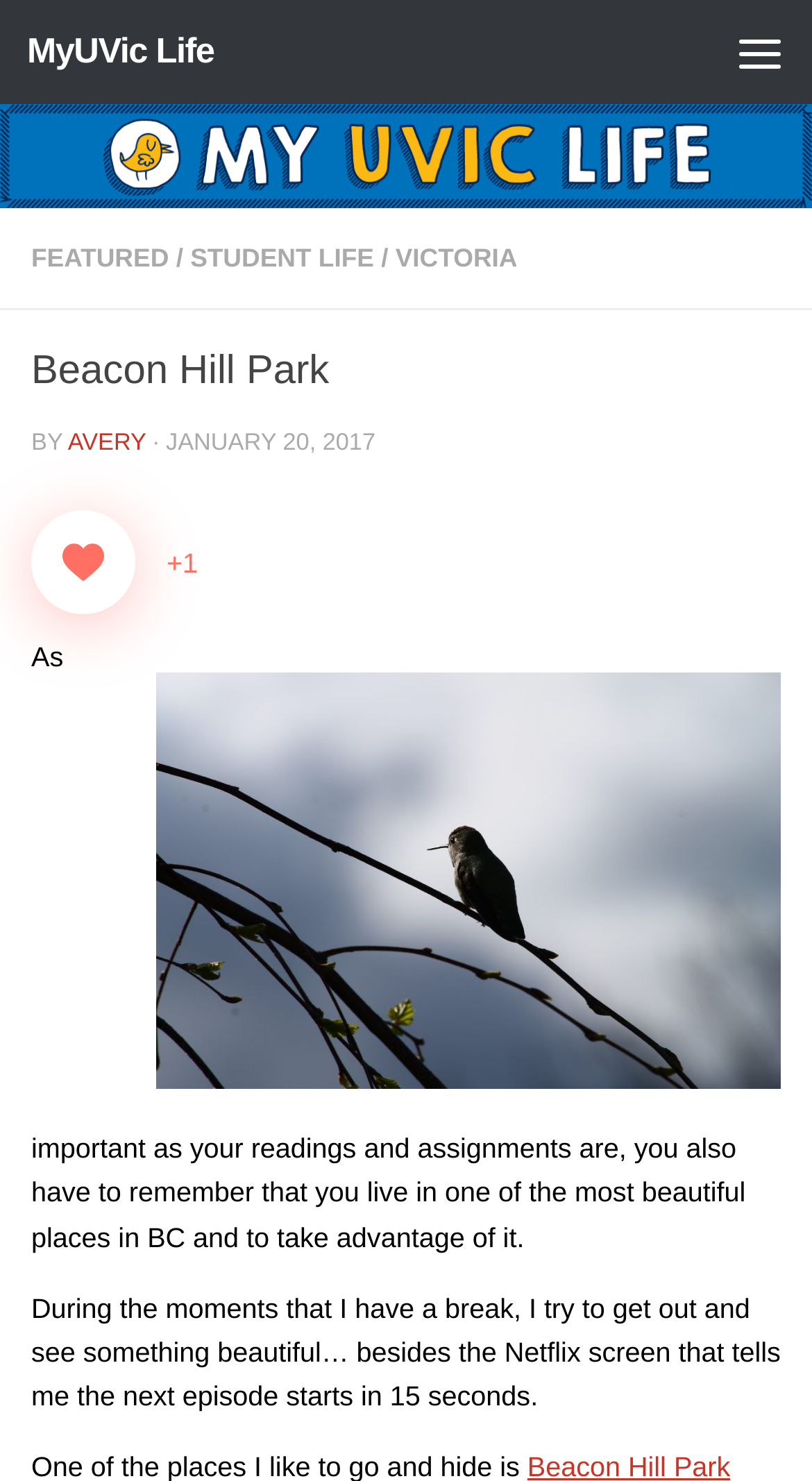What is the name of the park?
Identify the answer in the screenshot and reply with a single word or phrase.

Beacon Hill Park